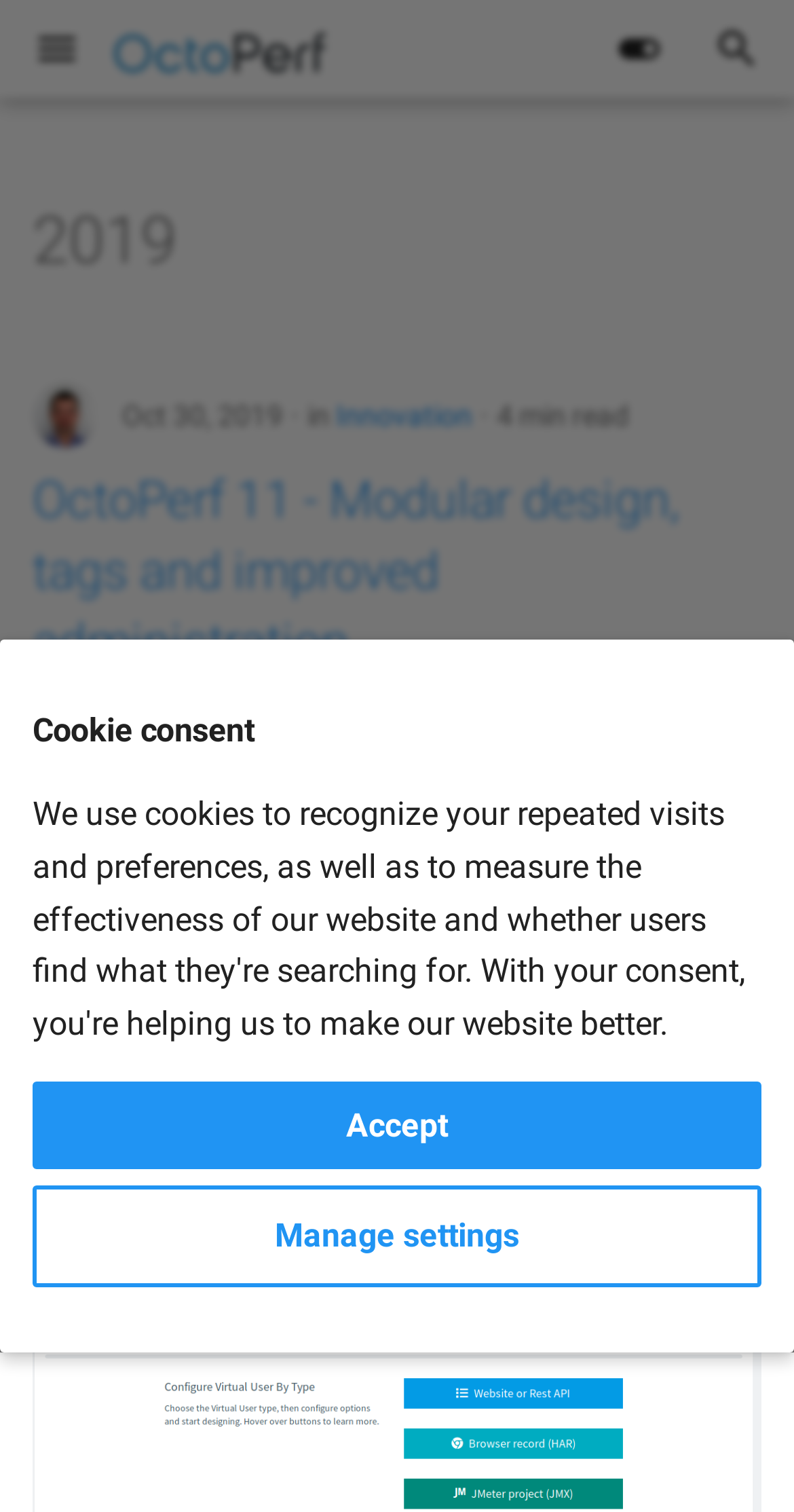Please identify the bounding box coordinates of the region to click in order to complete the given instruction: "Read the article about OctoPerf 11". The coordinates should be four float numbers between 0 and 1, i.e., [left, top, right, bottom].

[0.041, 0.311, 0.856, 0.444]